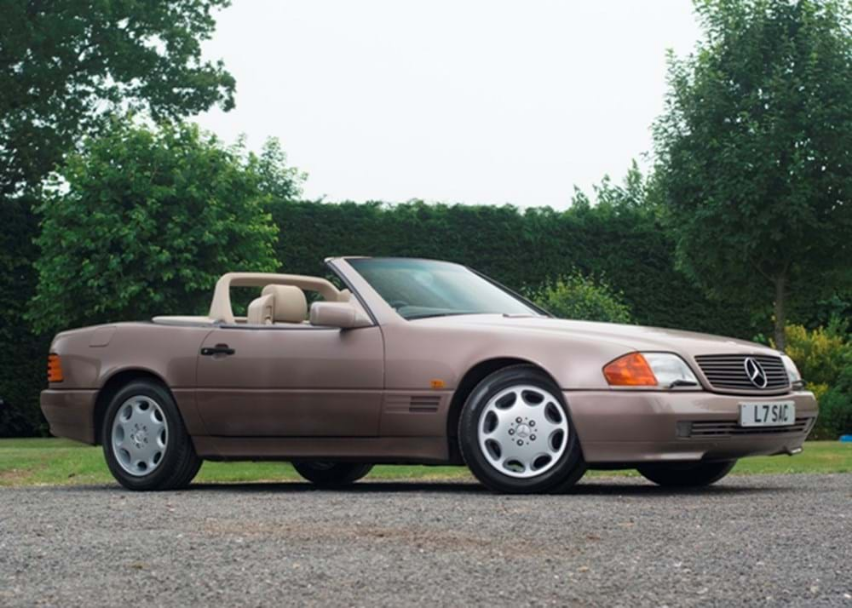Write a descriptive caption for the image, covering all notable aspects.

This image features a vintage 1993 Mercedes-Benz 500SL, a luxurious roadster known for its sleek design and performance. The car is displayed outdoors, showcasing its elegant silhouette, rounded headlights, and distinctive front grille, characteristic of the Mercedes-Benz brand. Its soft top is down, revealing a plush beige interior that complements the subtle rose-colored exterior. The setting includes lush greenery in the background, enhancing the car's sophisticated aesthetic. The license plate reads "L7 SAC," adding a personal touch to this stunning vehicle, which captures the essence of classic automotive craftsmanship and timeless style.